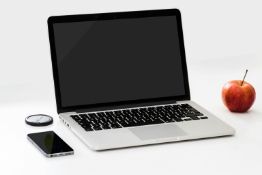What is the theme of the article associated with this image?
Craft a detailed and extensive response to the question.

The image is not just a random arrangement of objects; it is meant to complement an article. The article's title, 'How to Make Your Laptop Last as Long as Possible,' suggests that the theme revolves around laptop maintenance and maximizing its lifespan.